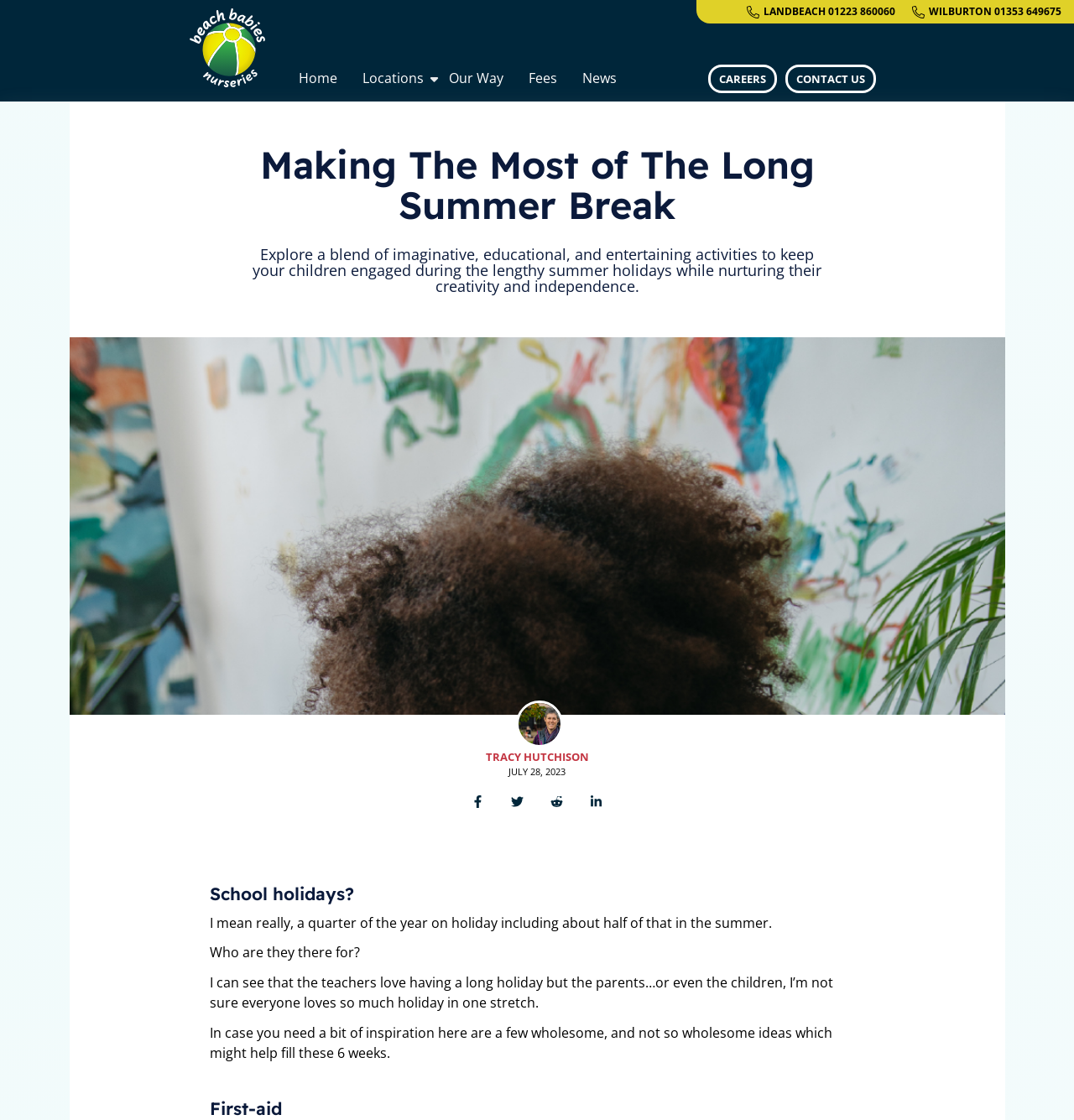Give a one-word or phrase response to the following question: What is the author's name?

Tracy Hutchison